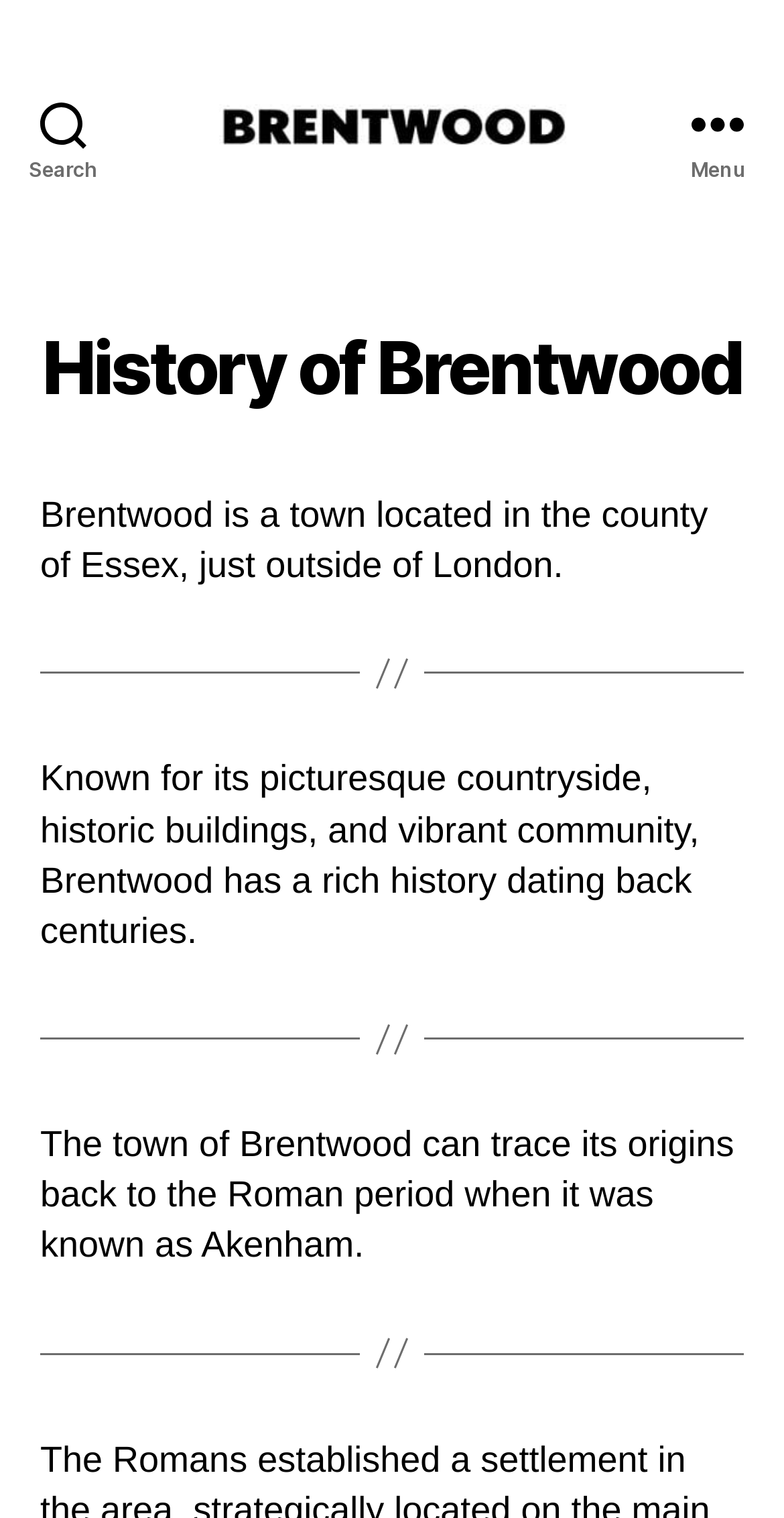Please find and generate the text of the main heading on the webpage.

History of Brentwood